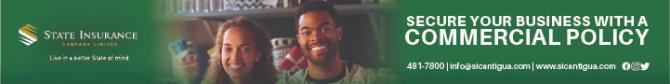Please answer the following query using a single word or phrase: 
What is the name of the insurance company?

State Insurance Company Limited